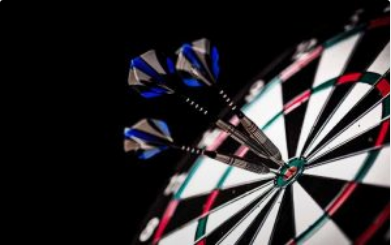Carefully examine the image and provide an in-depth answer to the question: What is required for players in darts?

The caption suggests that the precise placement of the darts on the bullseye requires a high level of skill and accuracy, which are essential traits for players in darts, whether for casual play or competition.